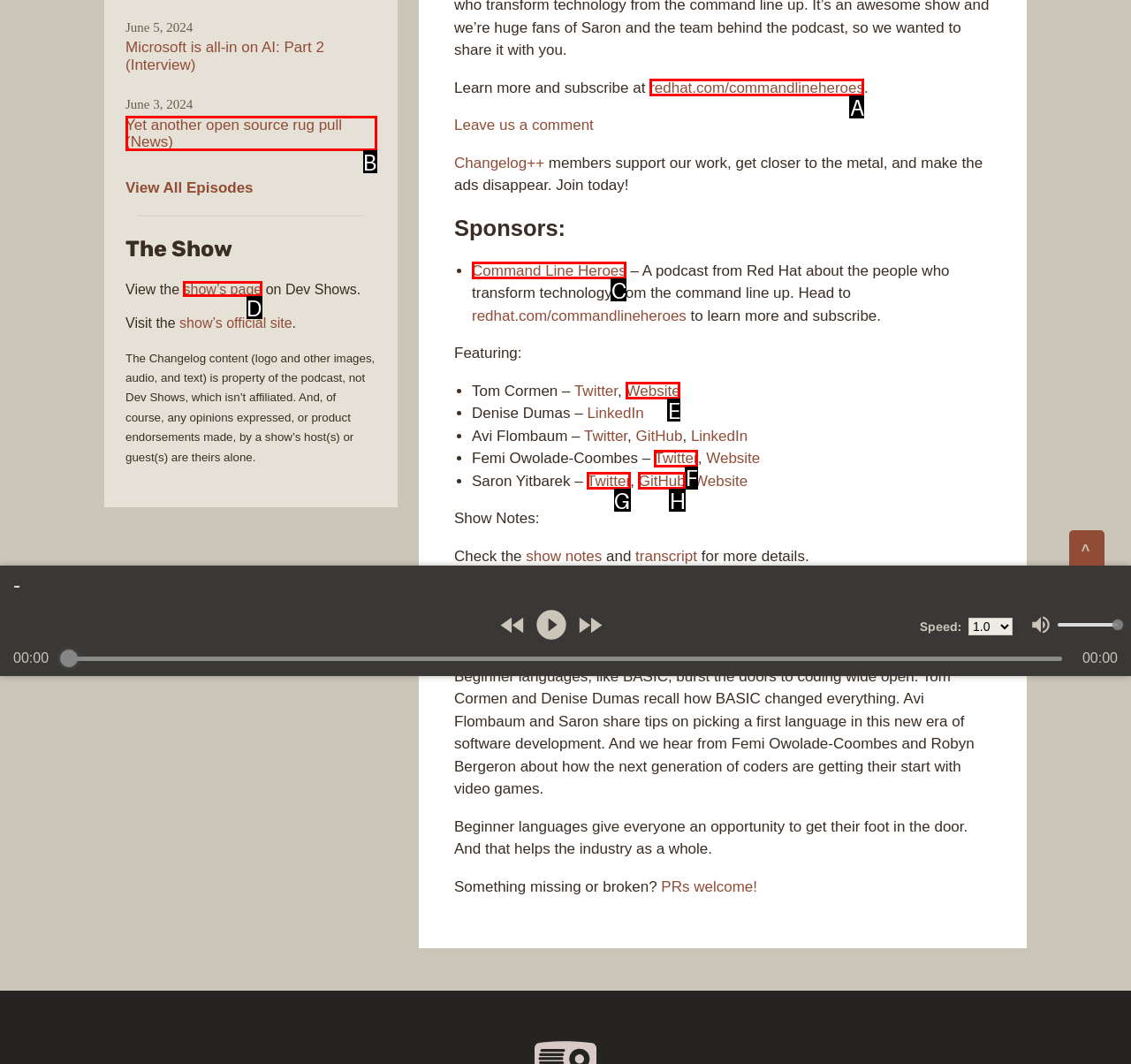Given the description: Command Line Heroes, select the HTML element that best matches it. Reply with the letter of your chosen option.

C